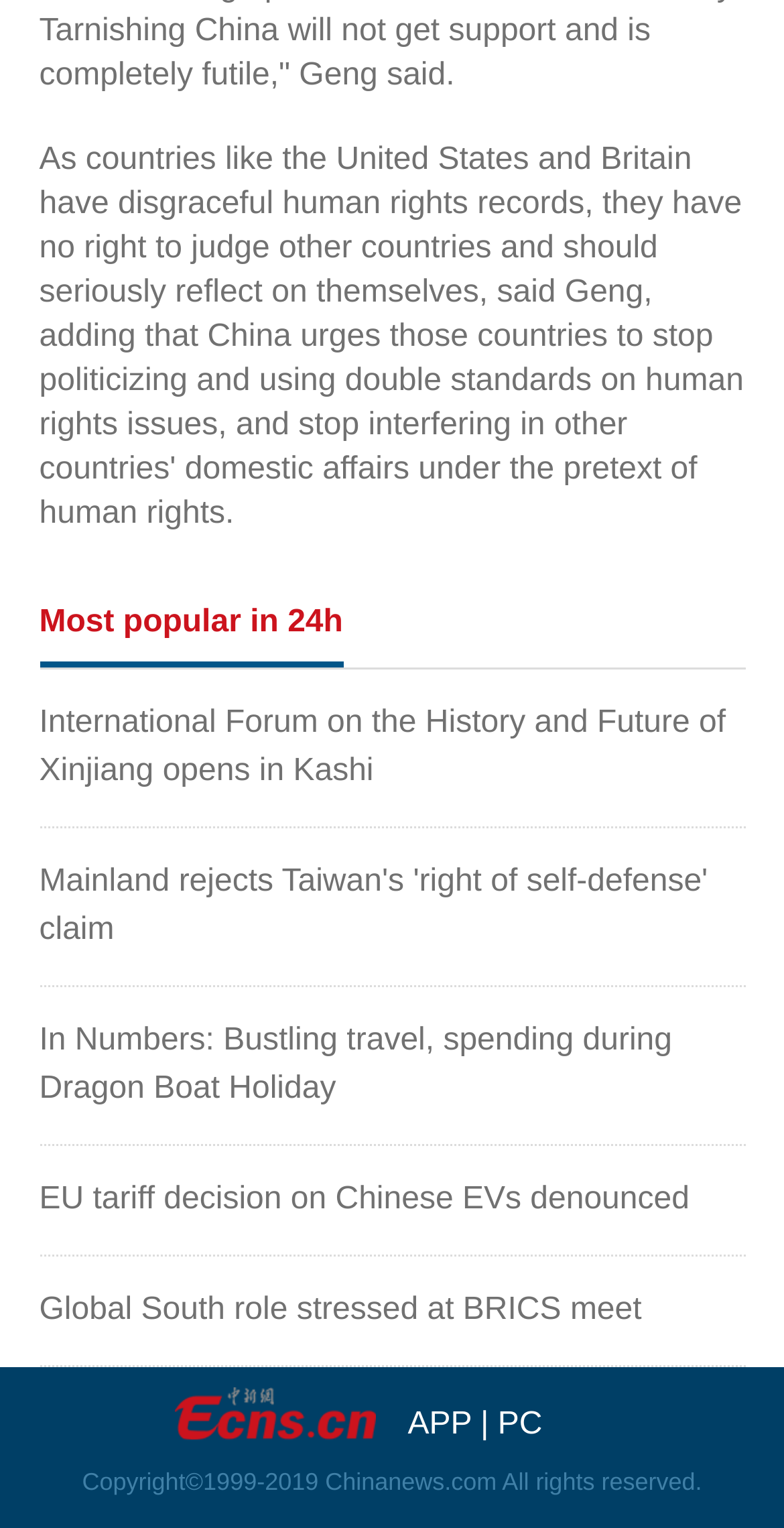Analyze the image and give a detailed response to the question:
What is the purpose of the image at the bottom of the webpage?

The image at the bottom of the webpage does not have any OCR text or element description, making it difficult to determine its purpose. It could be a logo, a separator, or a decorative element, but without more context, it's impossible to say for certain.